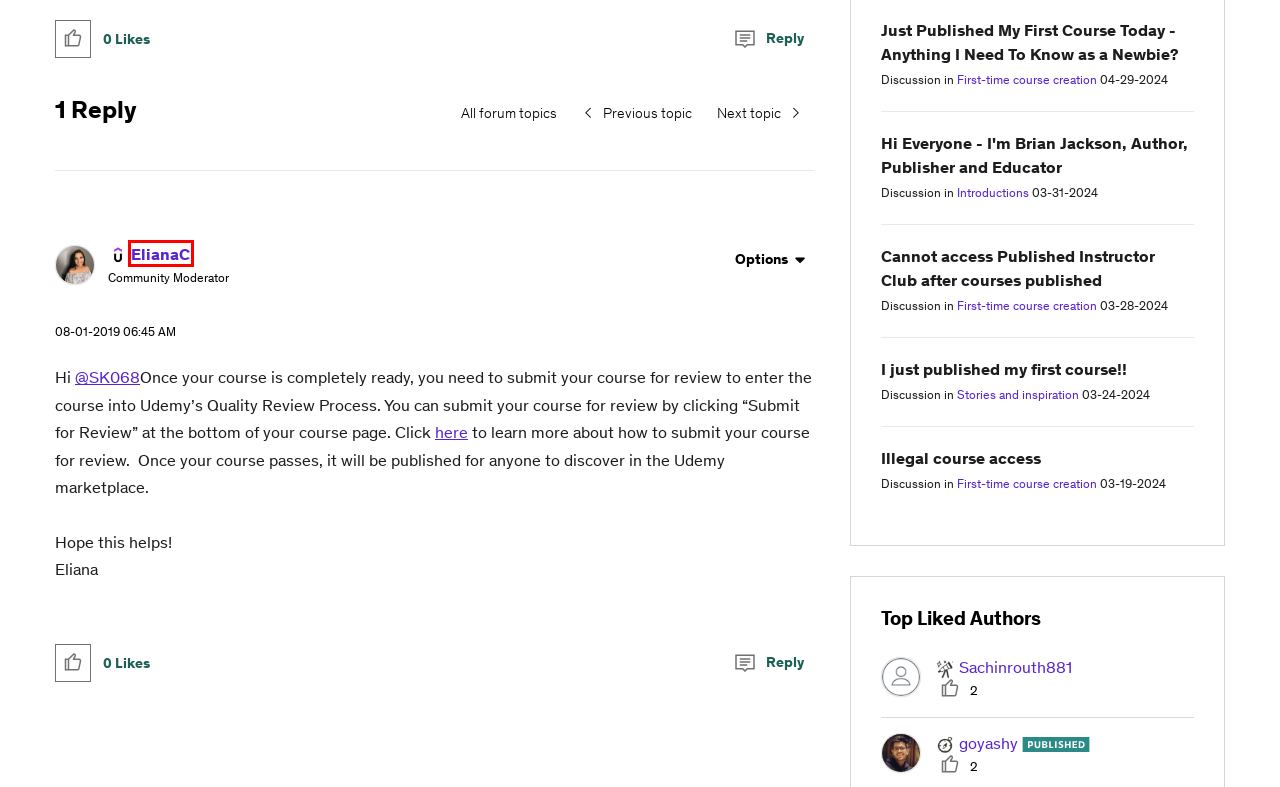Look at the screenshot of a webpage where a red rectangle bounding box is present. Choose the webpage description that best describes the new webpage after clicking the element inside the red bounding box. Here are the candidates:
A. About Cristian81 - Udemy Instructor Community
B. About ElianaC - Udemy Instructor Community
C. Introductions - Udemy Instructor Community
D. About goyashy - Udemy Instructor Community
E. Course publishing - Page 39 - Udemy Instructor Community
F. Instructor Community - Udemy Instructor Community
G. About Sachinrouth881 - Udemy Instructor Community
H. About SK068 - Udemy Instructor Community

B